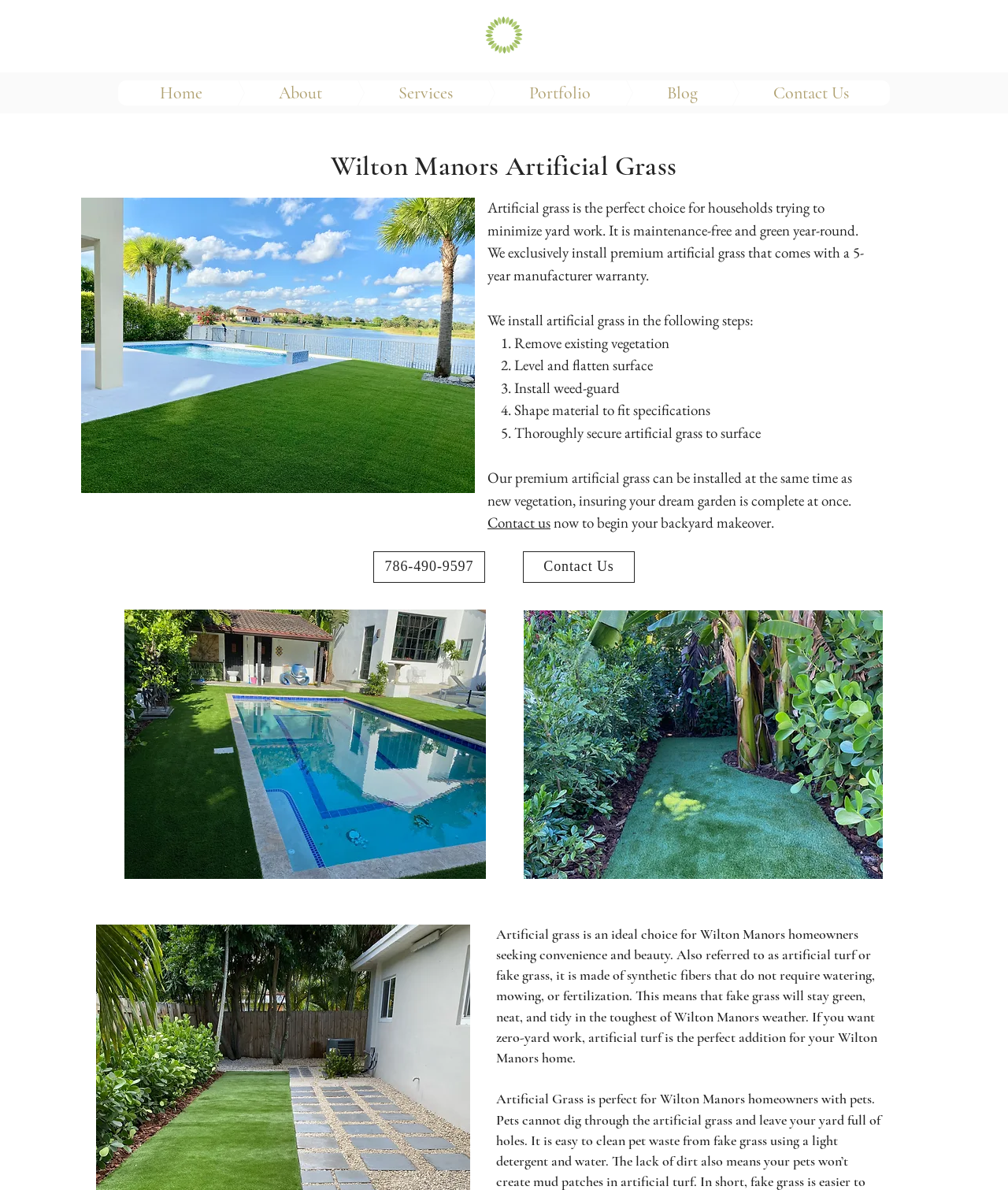What is the main service offered by Sugar Green Gardens?
Answer the question using a single word or phrase, according to the image.

Artificial grass installation